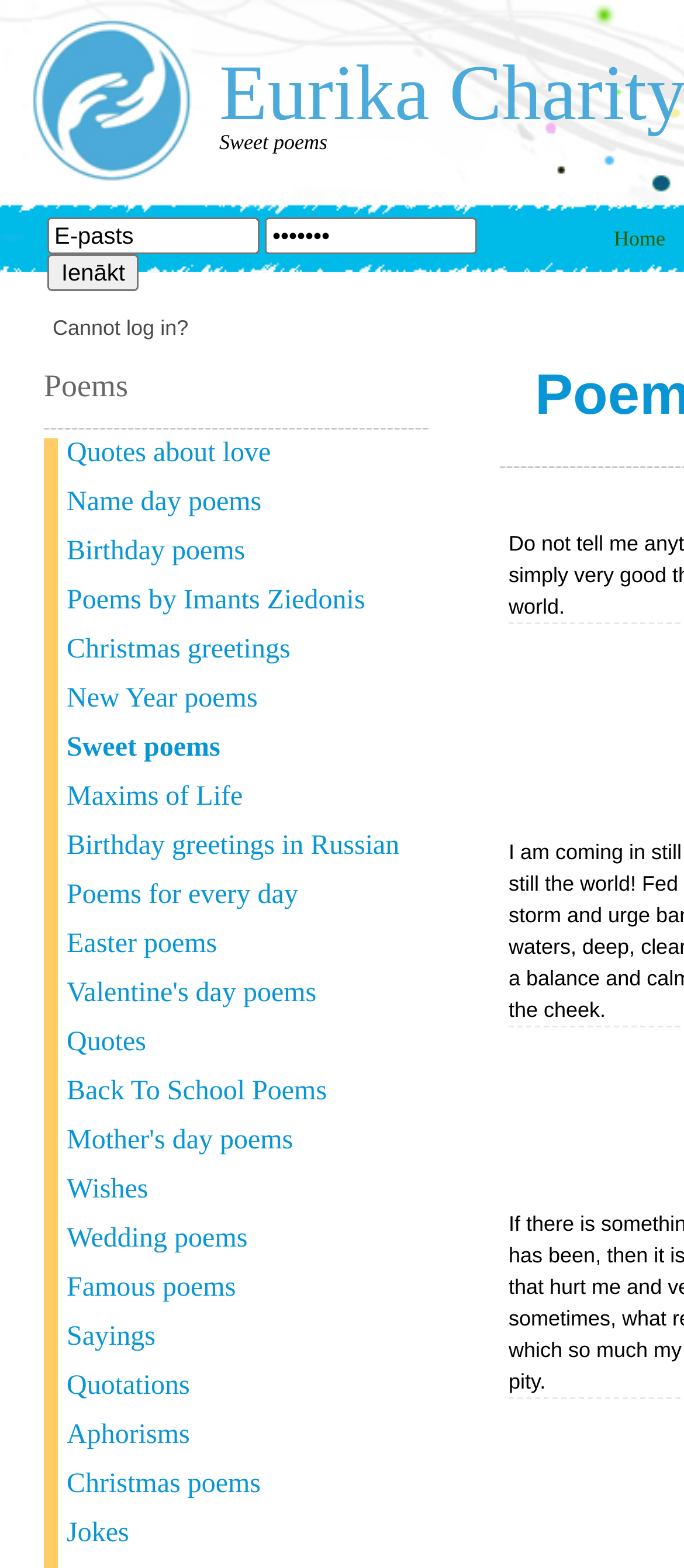Please find the bounding box for the UI element described by: "Valentine's day poems".

[0.097, 0.624, 0.628, 0.644]